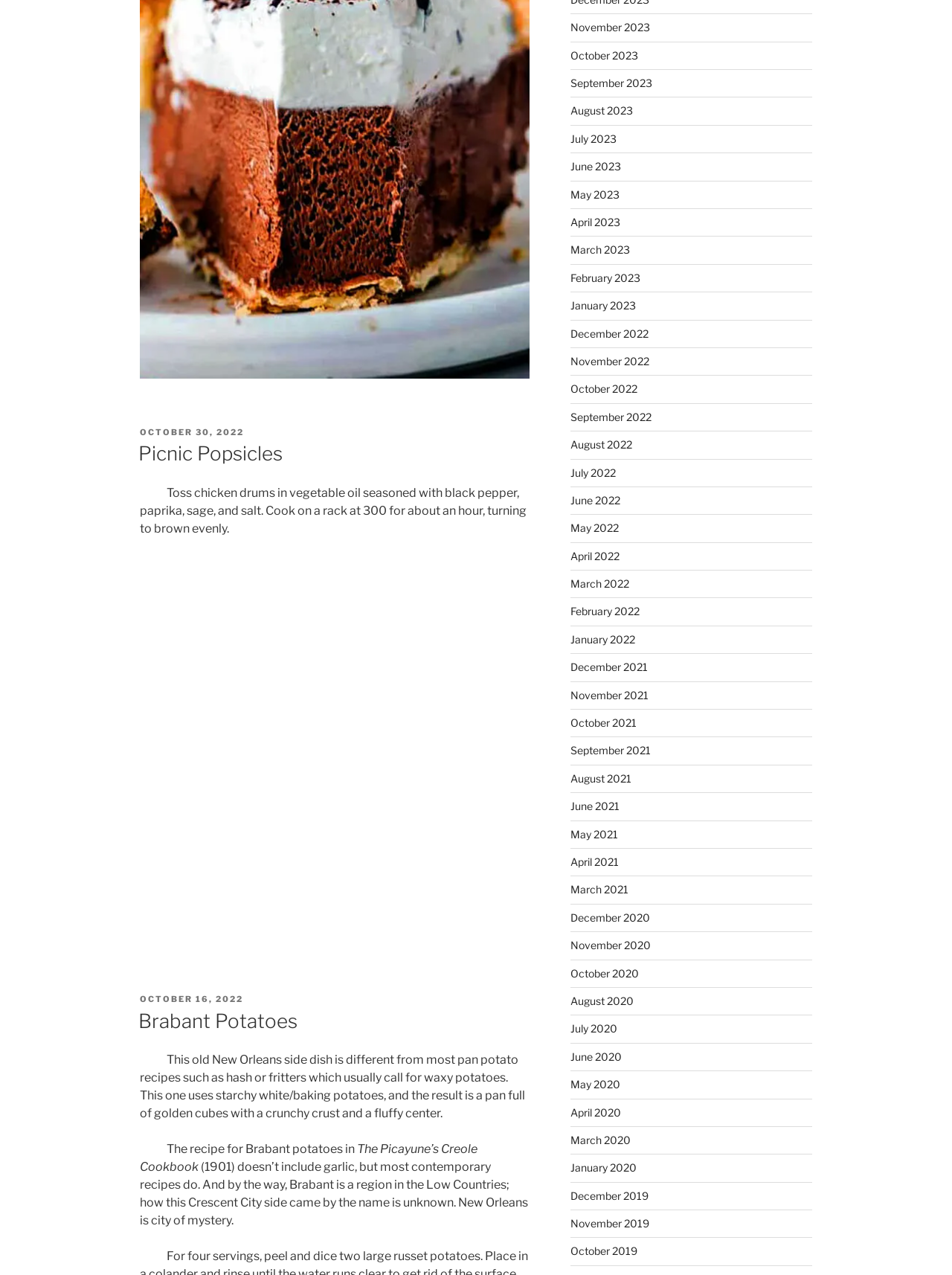Please pinpoint the bounding box coordinates for the region I should click to adhere to this instruction: "View posts from October 2022".

[0.599, 0.3, 0.669, 0.31]